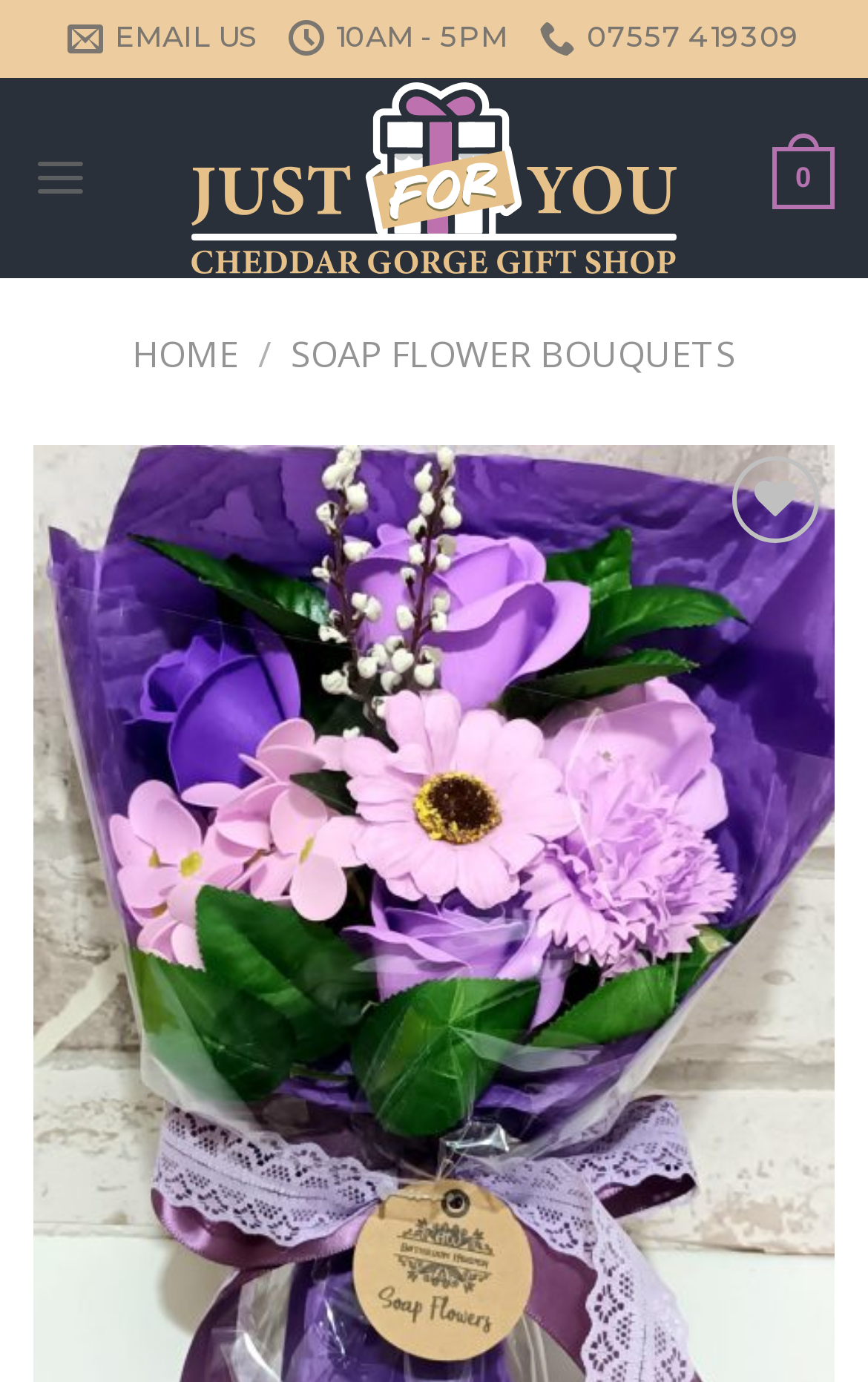Detail the various sections and features present on the webpage.

The webpage appears to be an e-commerce product page for an "Orange Soap Flower Bouquet - Gift Boxed" item from Just For You Cheddar Gorge gift shop. 

At the top left, there is a link to "EMAIL US" and a generic text "10AM - 5PM" next to it, indicating the shop's contact information and business hours. On the same line, there is a link to the shop's phone number. 

Below this, there is a logo of "Just For You Cheddar" with a link to the shop's homepage. 

To the left, there is a menu link that, when expanded, reveals the main menu. Next to it, there is a link showing the number of items in the cart, which is currently zero. 

In the main content area, there are links to navigate to the "HOME" page and a "SOAP FLOWER BOUQUETS" category page. The product title "Purple Soap Flower Bouquet - Gift Boxed" is prominent, and there is a button to add the item to the wishlist. 

Below the product title, there is a link to add the item to the wishlist, and a detailed product description link. There are also navigation buttons to view previous and next products, but they are currently disabled. Each navigation button has an accompanying image.